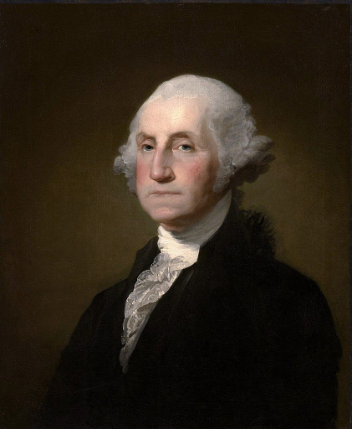Elaborate on the image with a comprehensive description.

The image features a classical portrait of George Washington, the first President of the United States. In this depiction, Washington is illustrated with a serious expression, showcasing his prominent features, including his light complexion and distinctive white hair styled in tight curls. He is dressed in a formal black coat with a white cravat, emphasizing his status and the formality of the period. The background is dark and muted, which serves to highlight Washington's figure and attire, adding to the gravitas of the portrait. This image represents not only Washington's legacy as a founding father but also reflects the artistic style of the late 18th century, where portraits were a vital means of expressing prominence and virtue.